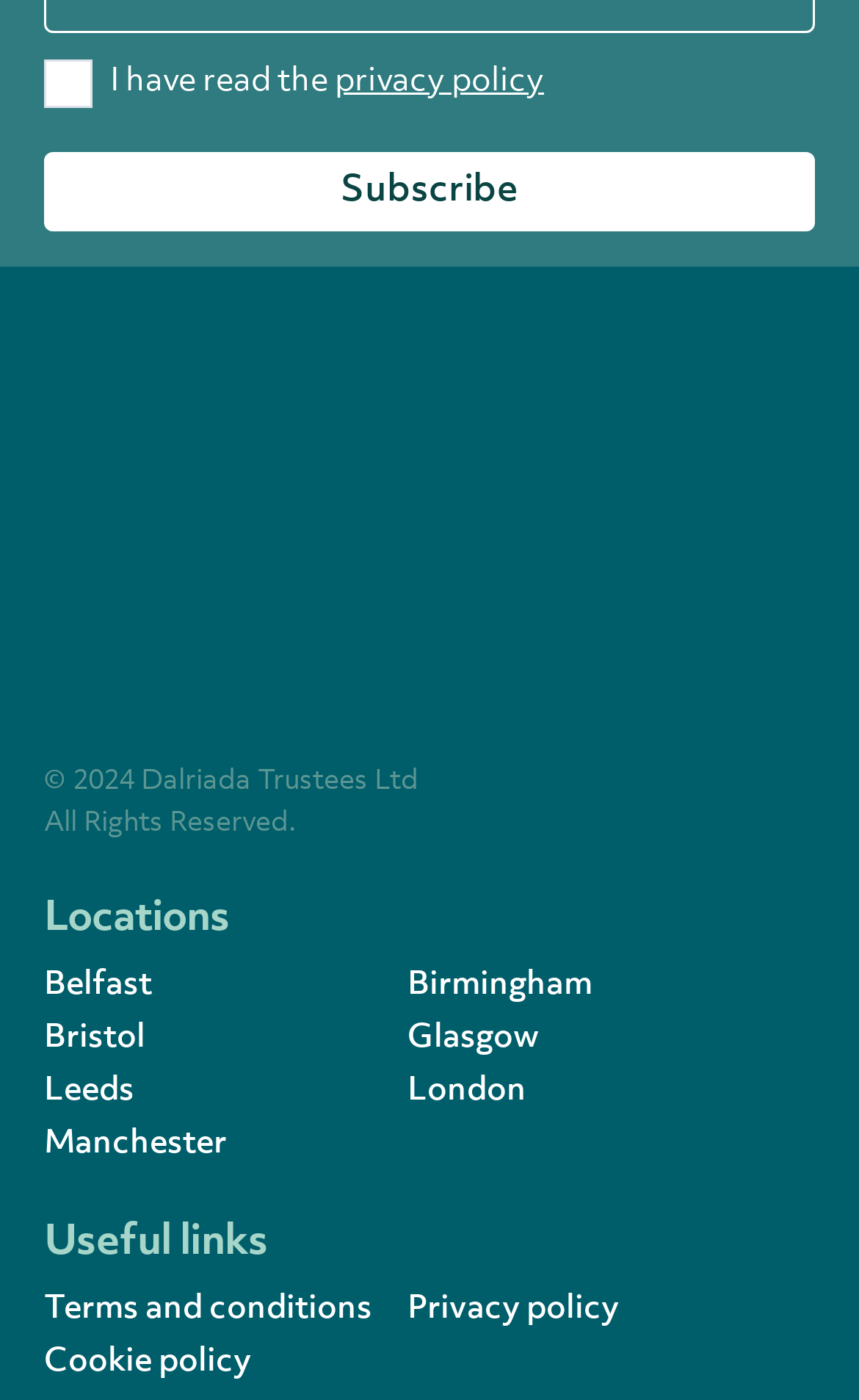Please predict the bounding box coordinates of the element's region where a click is necessary to complete the following instruction: "View privacy policy". The coordinates should be represented by four float numbers between 0 and 1, i.e., [left, top, right, bottom].

[0.39, 0.047, 0.633, 0.069]